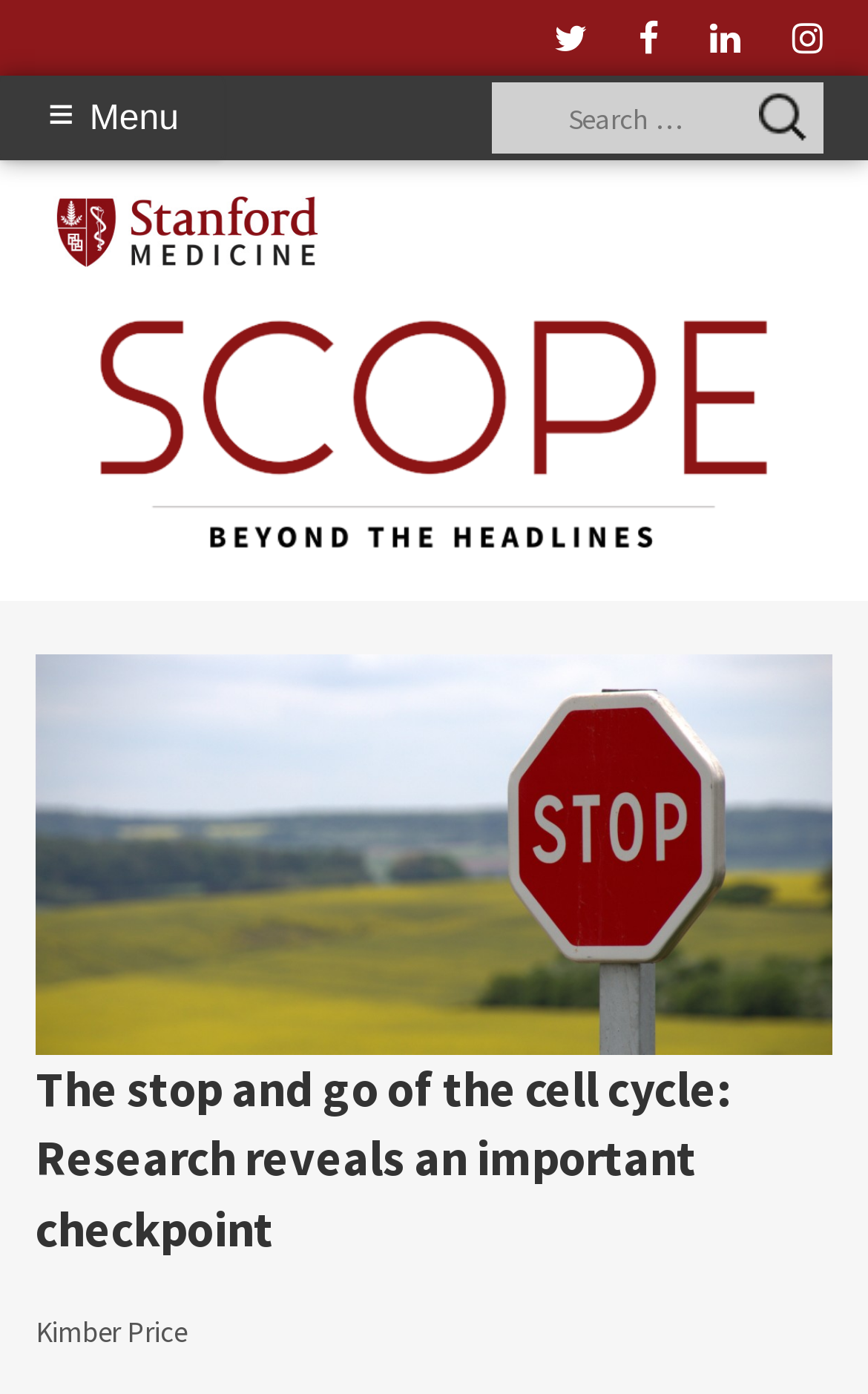Generate the text content of the main heading of the webpage.

The stop and go of the cell cycle: Research reveals an important checkpoint